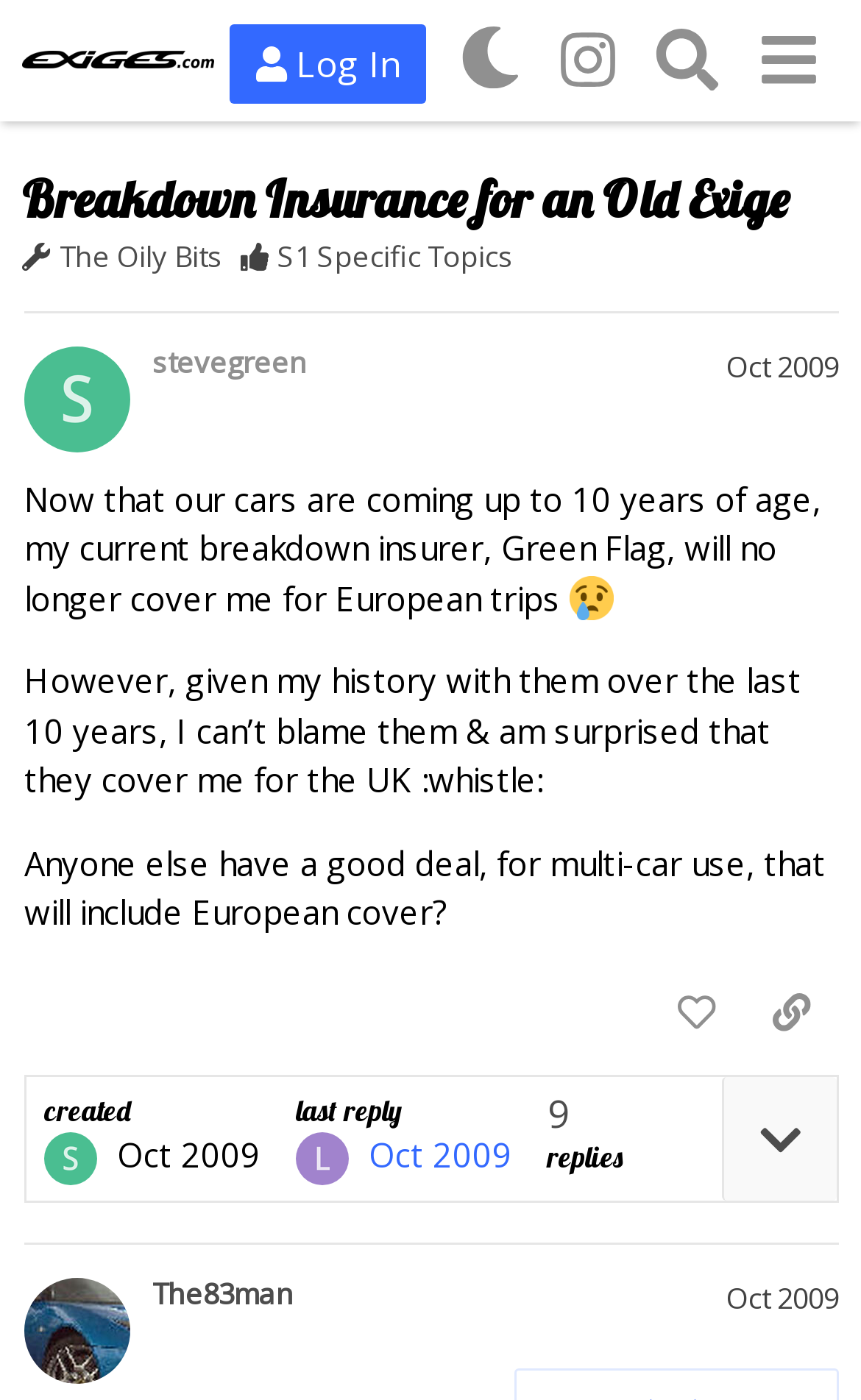Kindly determine the bounding box coordinates for the area that needs to be clicked to execute this instruction: "Log in to the website".

[0.267, 0.017, 0.495, 0.074]